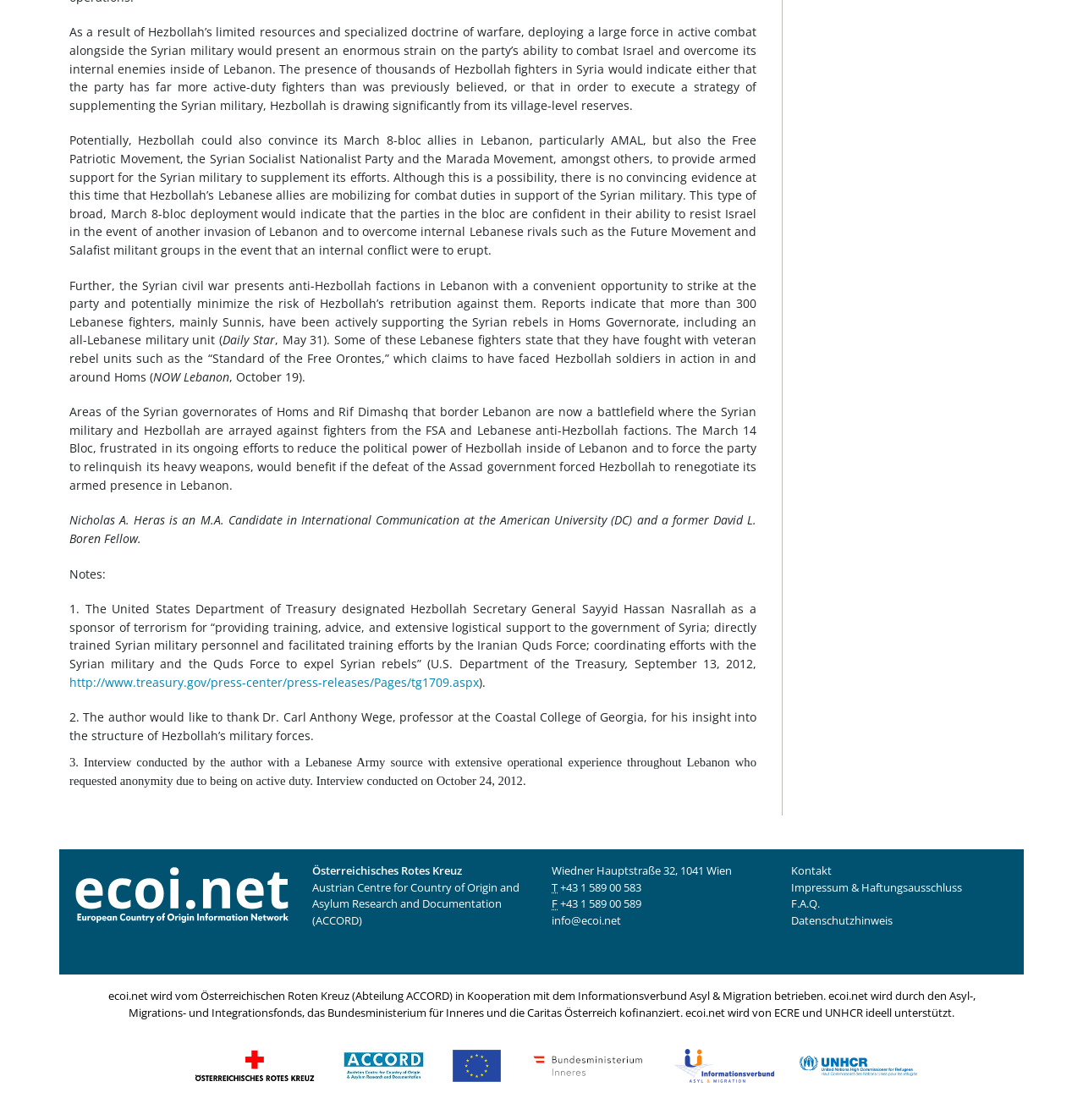Please identify the bounding box coordinates of the clickable area that will fulfill the following instruction: "Check the FAQ section". The coordinates should be in the format of four float numbers between 0 and 1, i.e., [left, top, right, bottom].

[0.73, 0.8, 0.757, 0.814]